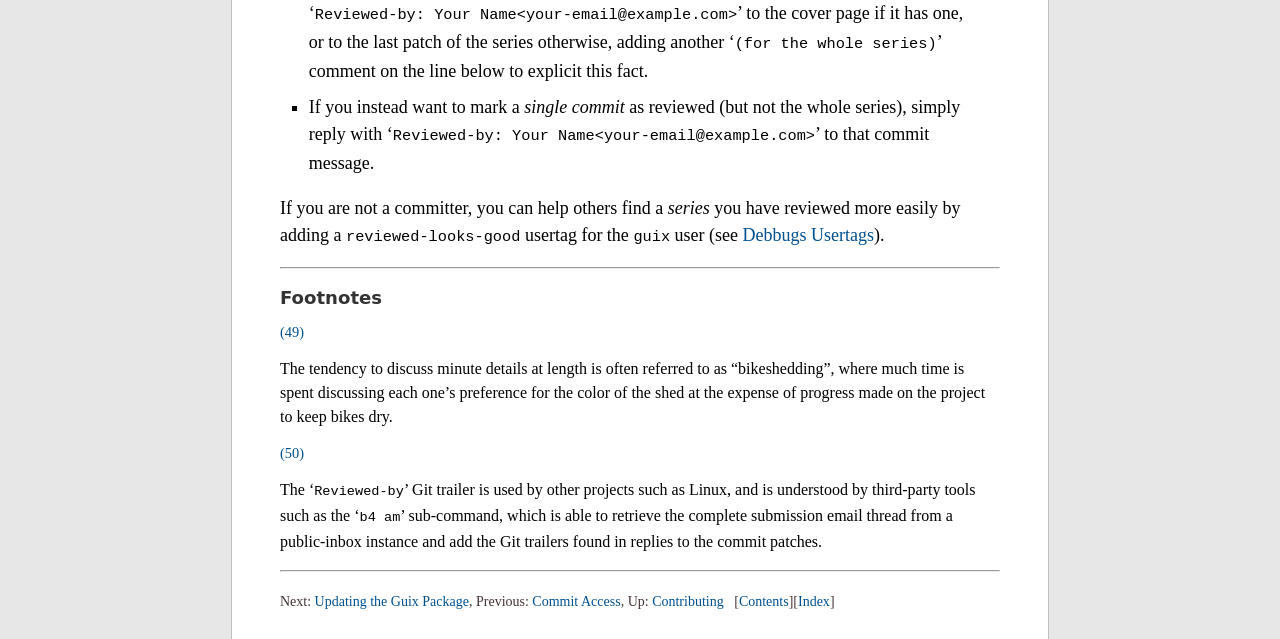Locate the bounding box coordinates of the region to be clicked to comply with the following instruction: "Click on the 'logged in' link". The coordinates must be four float numbers between 0 and 1, in the form [left, top, right, bottom].

None